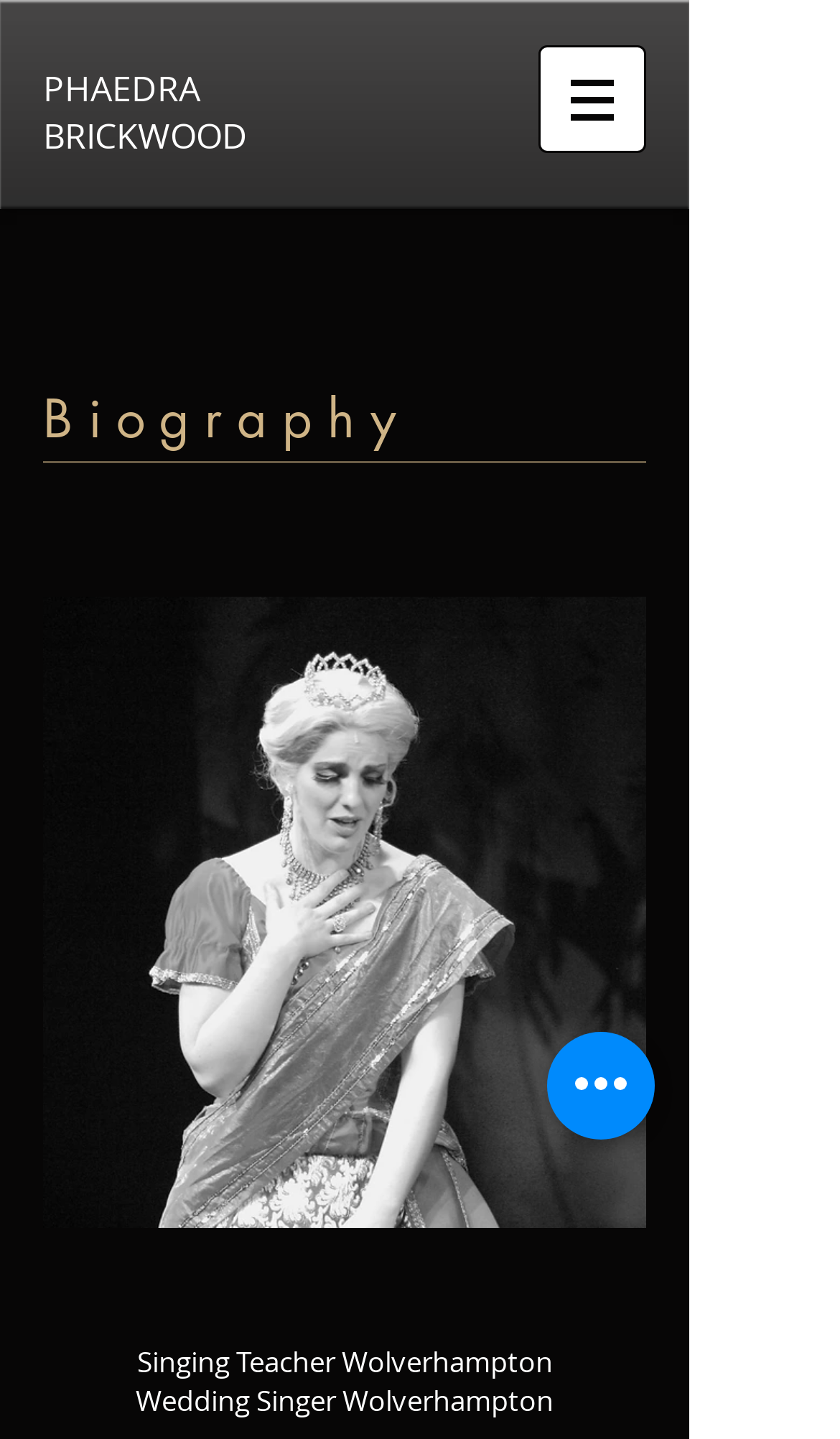What is the location of Phaedra Brickwood's services?
Craft a detailed and extensive response to the question.

The webpage mentions that Phaedra Brickwood is from Wolverhampton, West Midlands, and also has headings indicating that she offers singing lessons and wedding singing services in Wolverhampton.